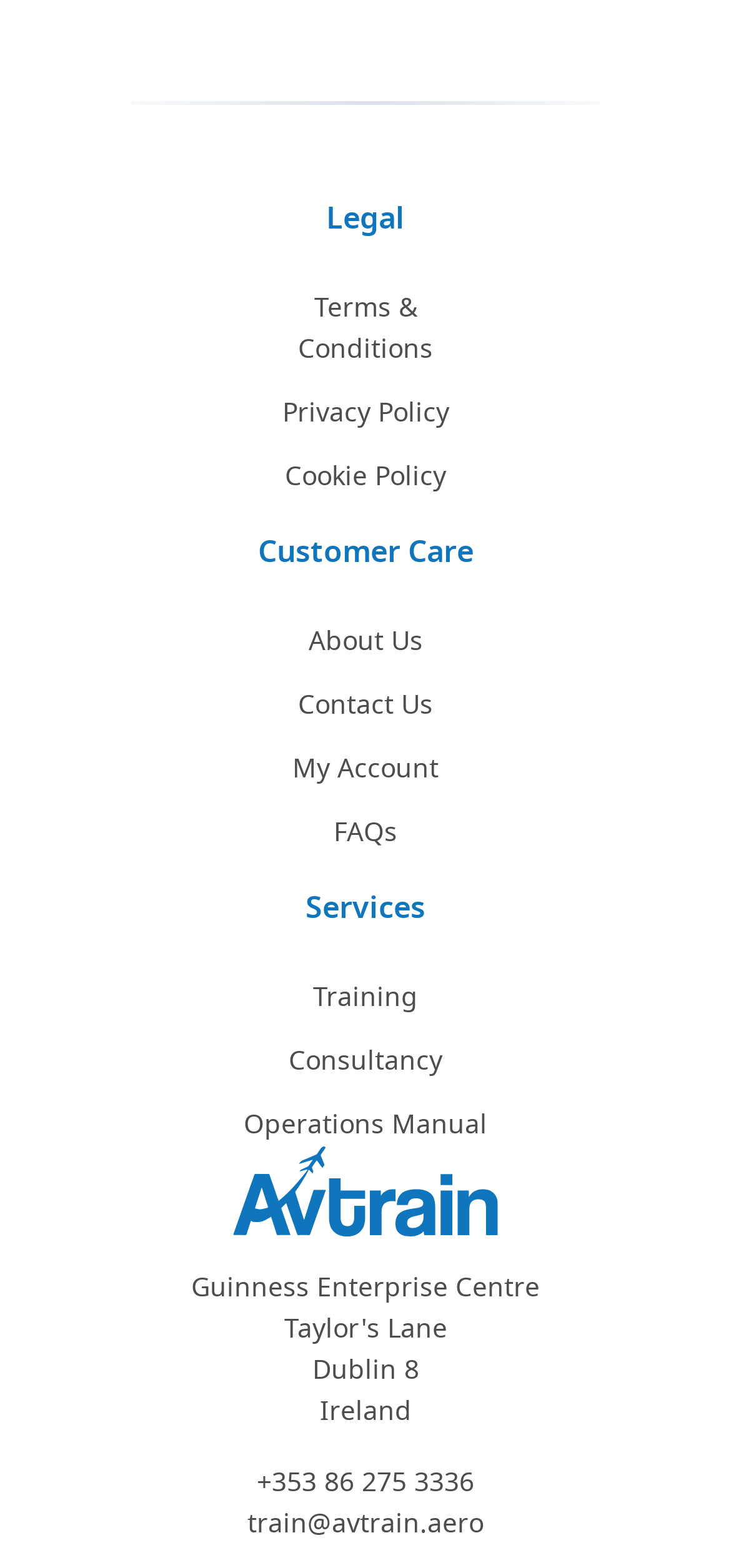How many links are related to user accounts?
Based on the screenshot, provide a one-word or short-phrase response.

2